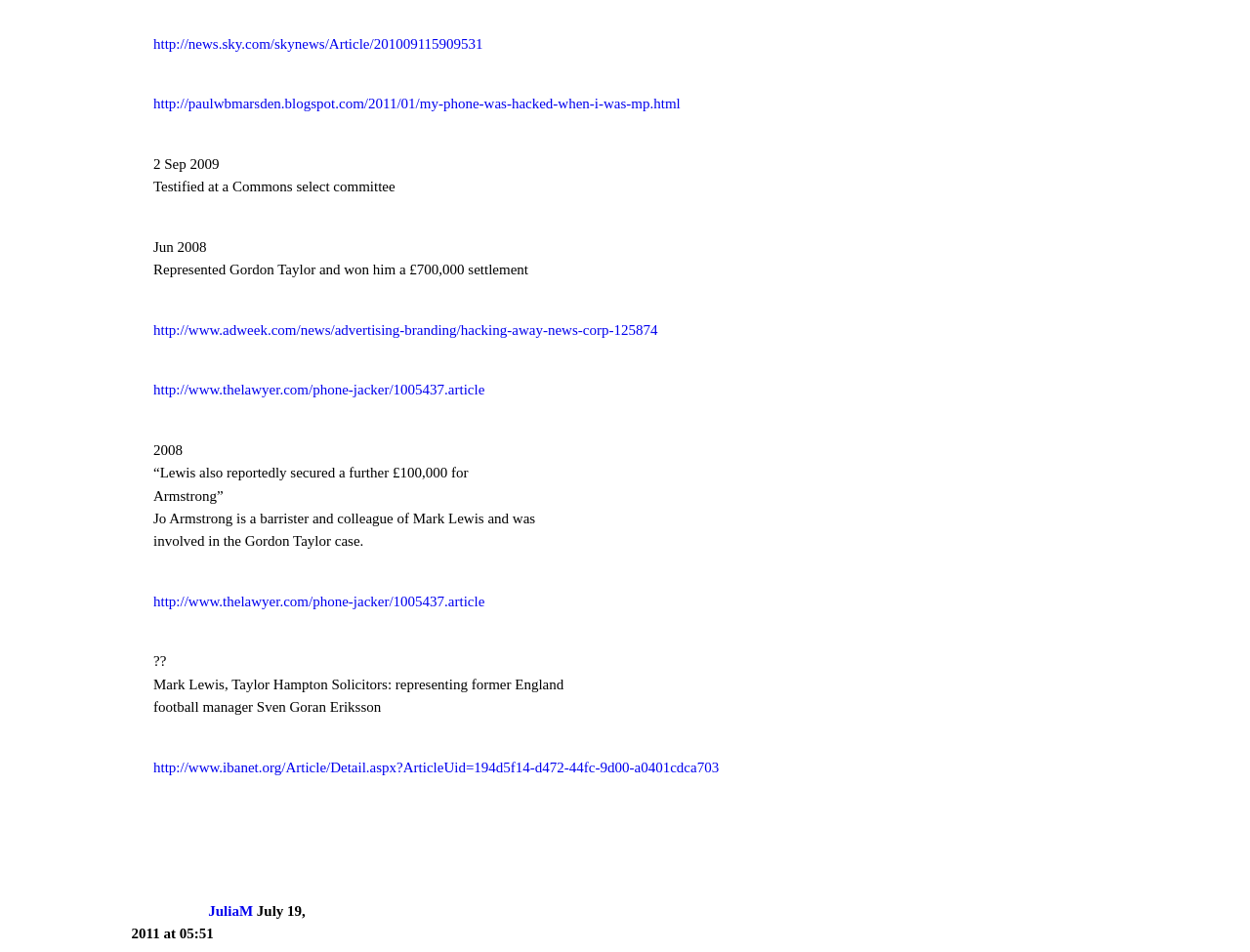What is the date mentioned in the DescriptionListTerm section?
Answer briefly with a single word or phrase based on the image.

July 19, 2011